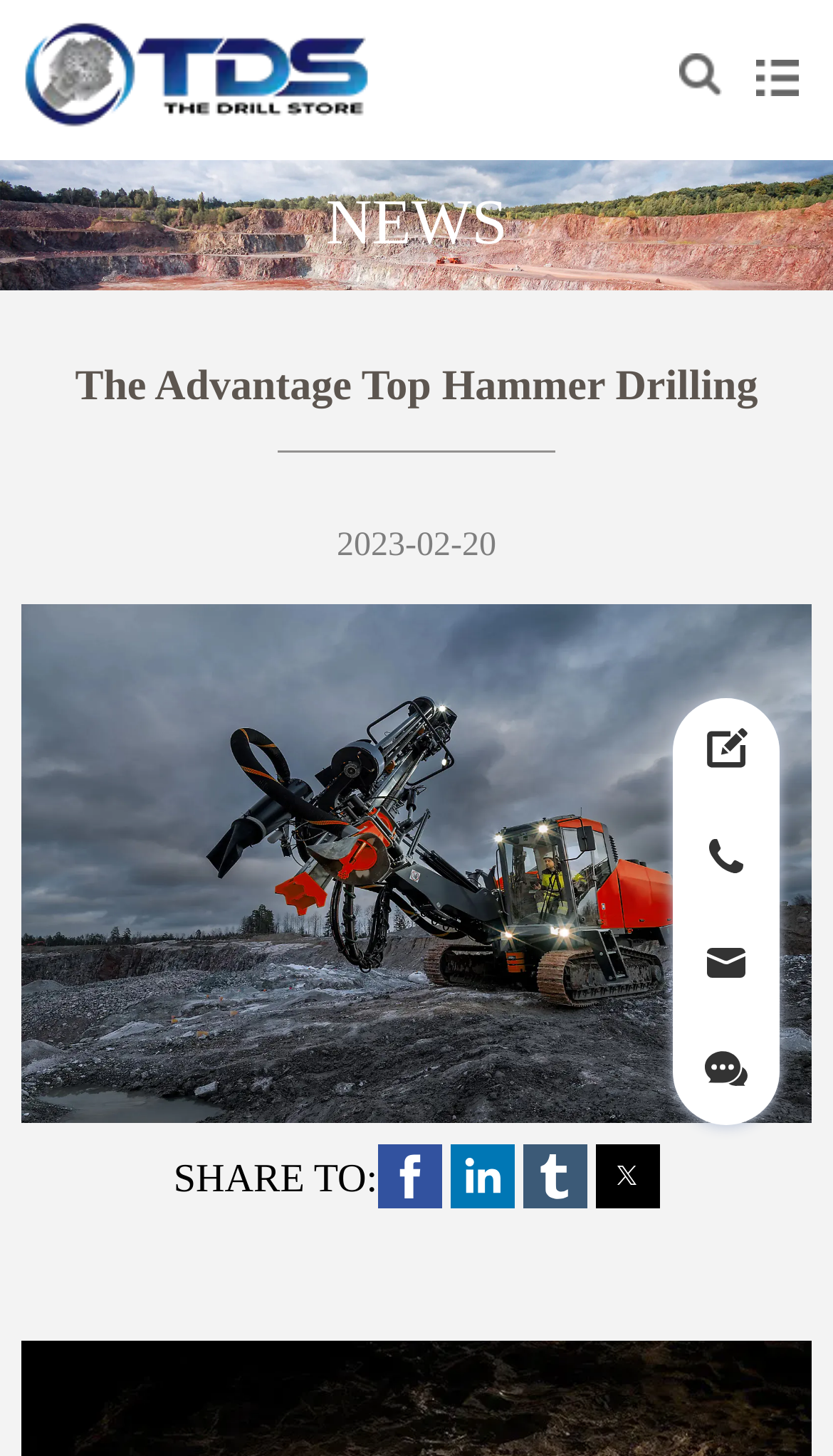Find the bounding box coordinates for the HTML element described as: "NEWS". The coordinates should consist of four float values between 0 and 1, i.e., [left, top, right, bottom].

[0.0, 0.11, 1.0, 0.199]